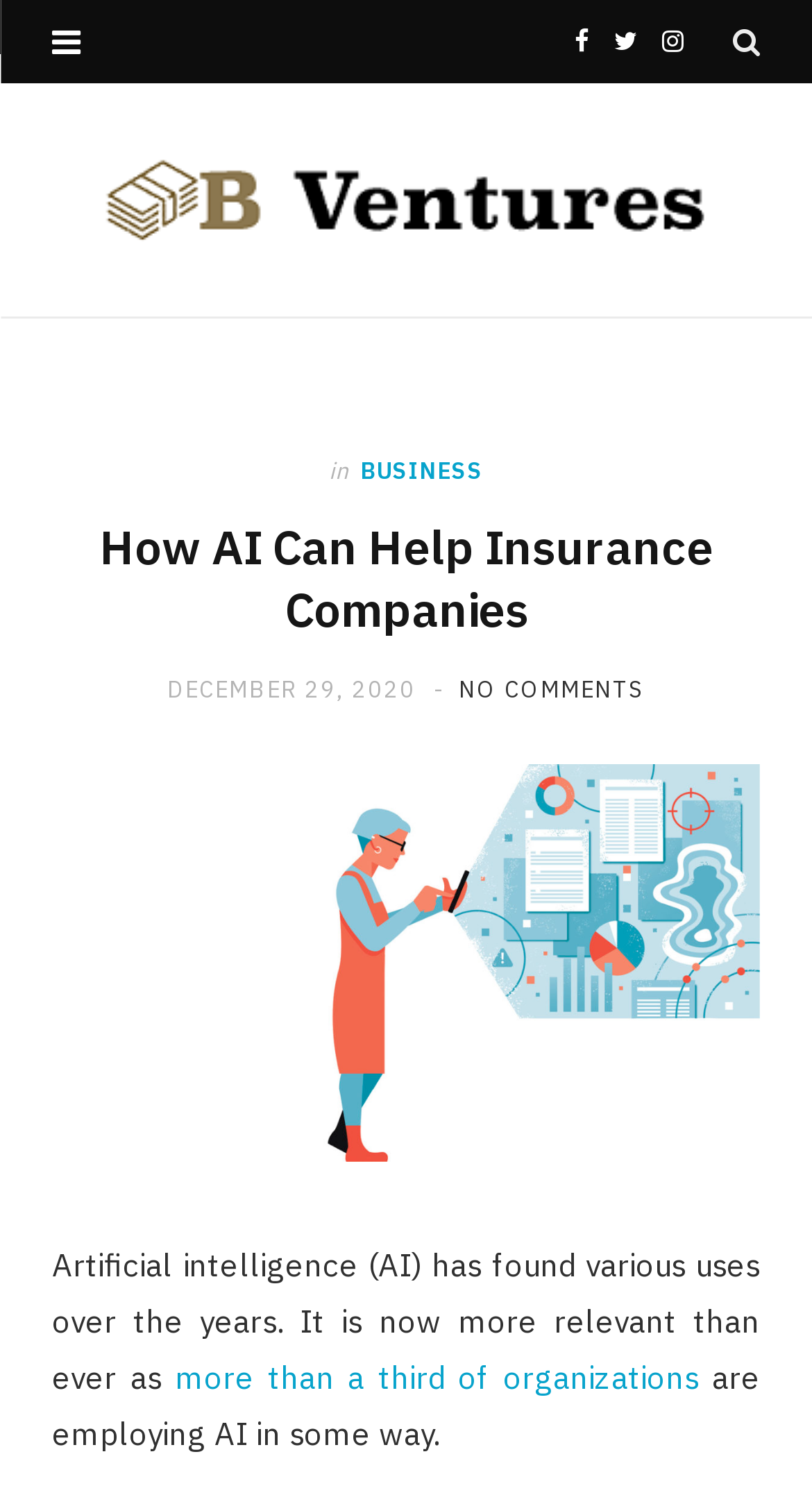Locate the bounding box coordinates of the element that should be clicked to execute the following instruction: "Read more about AI in insurance companies".

[0.215, 0.909, 0.86, 0.935]